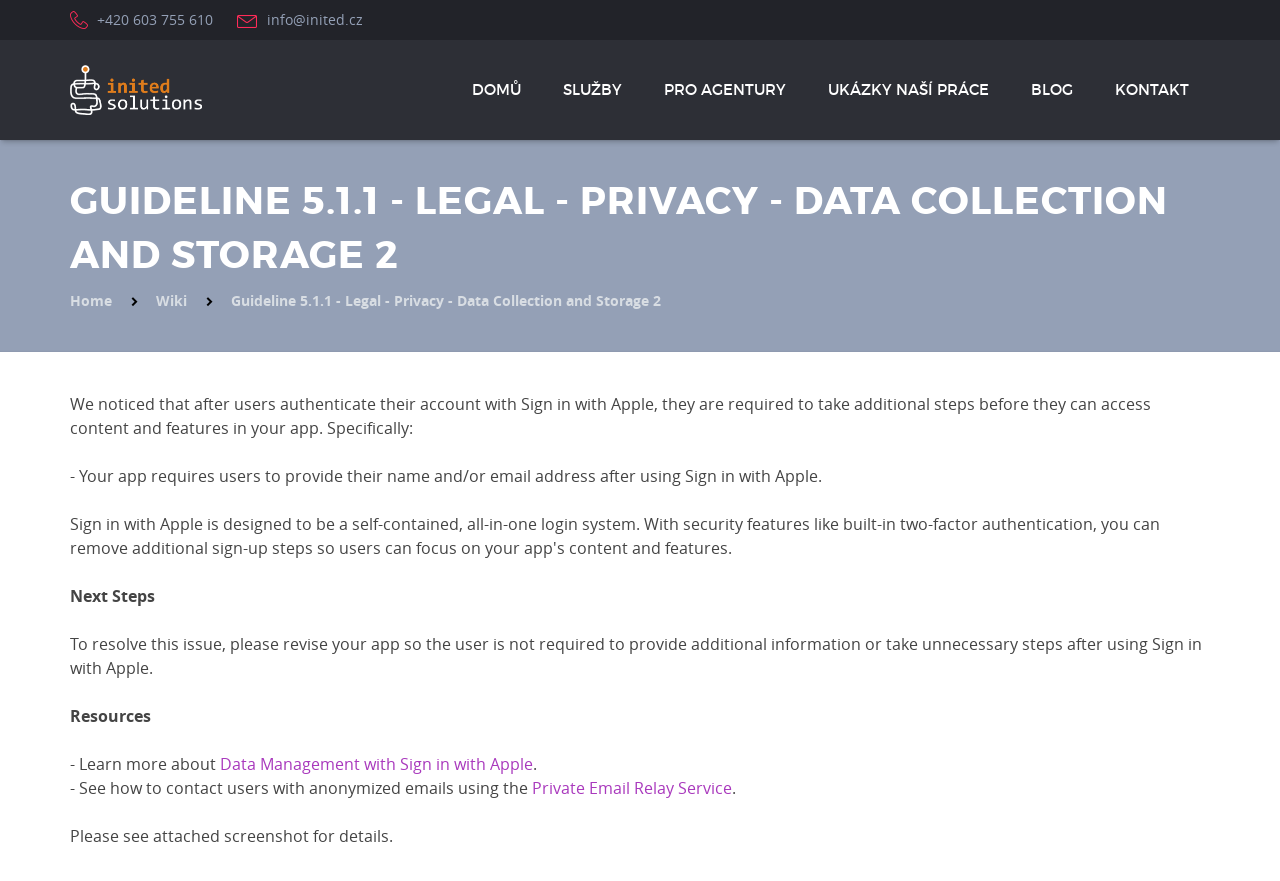Locate and extract the headline of this webpage.

GUIDELINE 5.1.1 - LEGAL - PRIVACY - DATA COLLECTION AND STORAGE 2